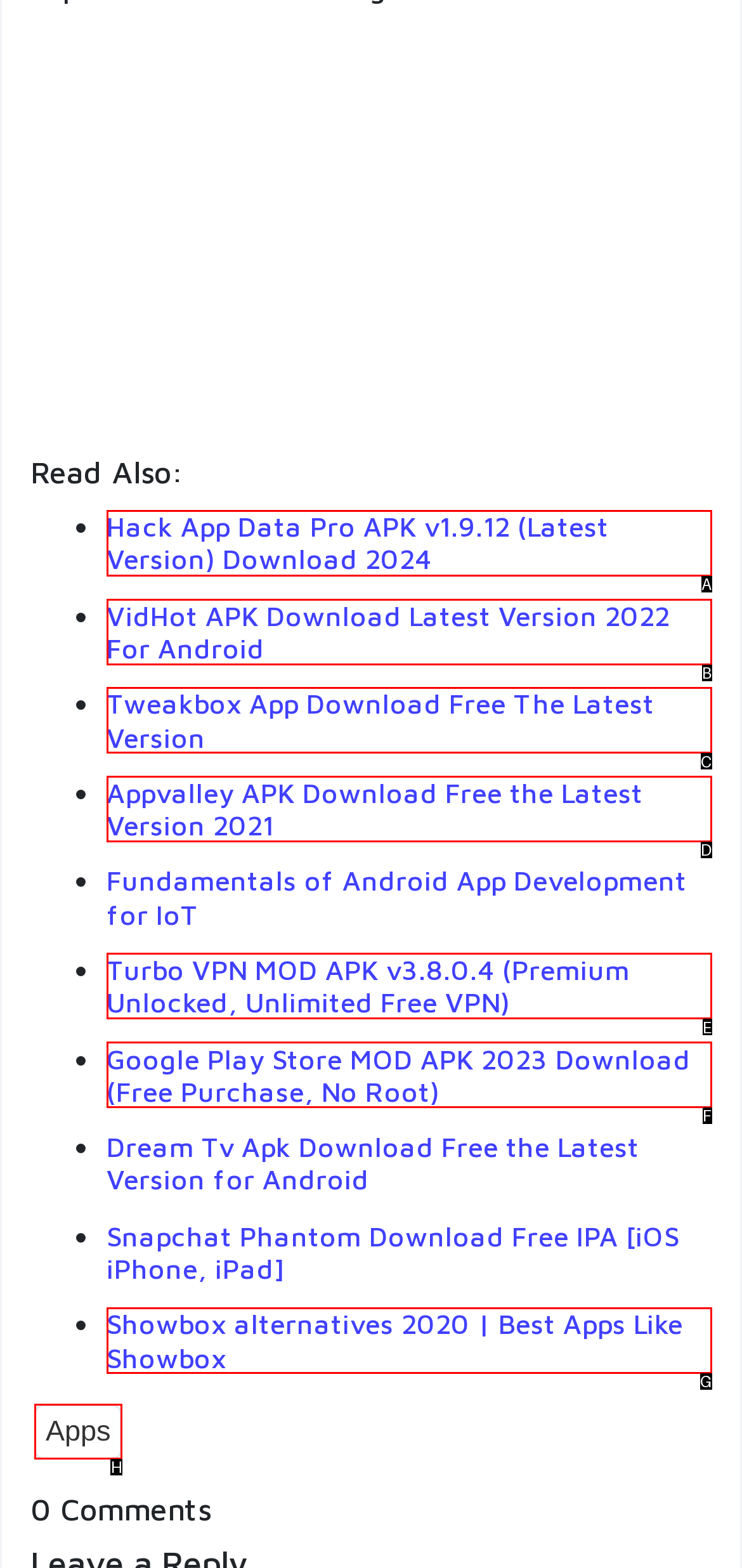Determine the right option to click to perform this task: download VidHot APK
Answer with the correct letter from the given choices directly.

B